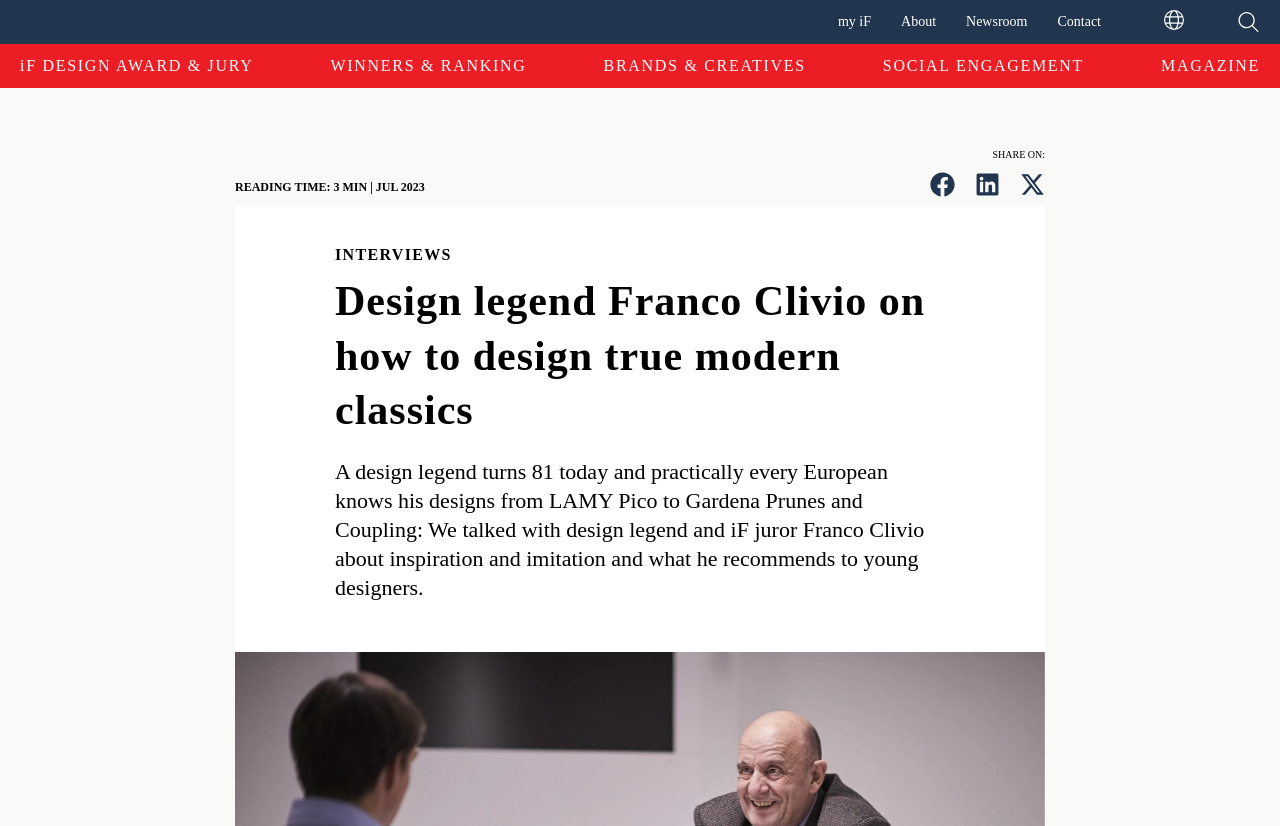Determine the bounding box coordinates of the clickable area required to perform the following instruction: "Check the iF DESIGN AWARD & JURY page". The coordinates should be represented as four float numbers between 0 and 1: [left, top, right, bottom].

[0.016, 0.068, 0.198, 0.092]